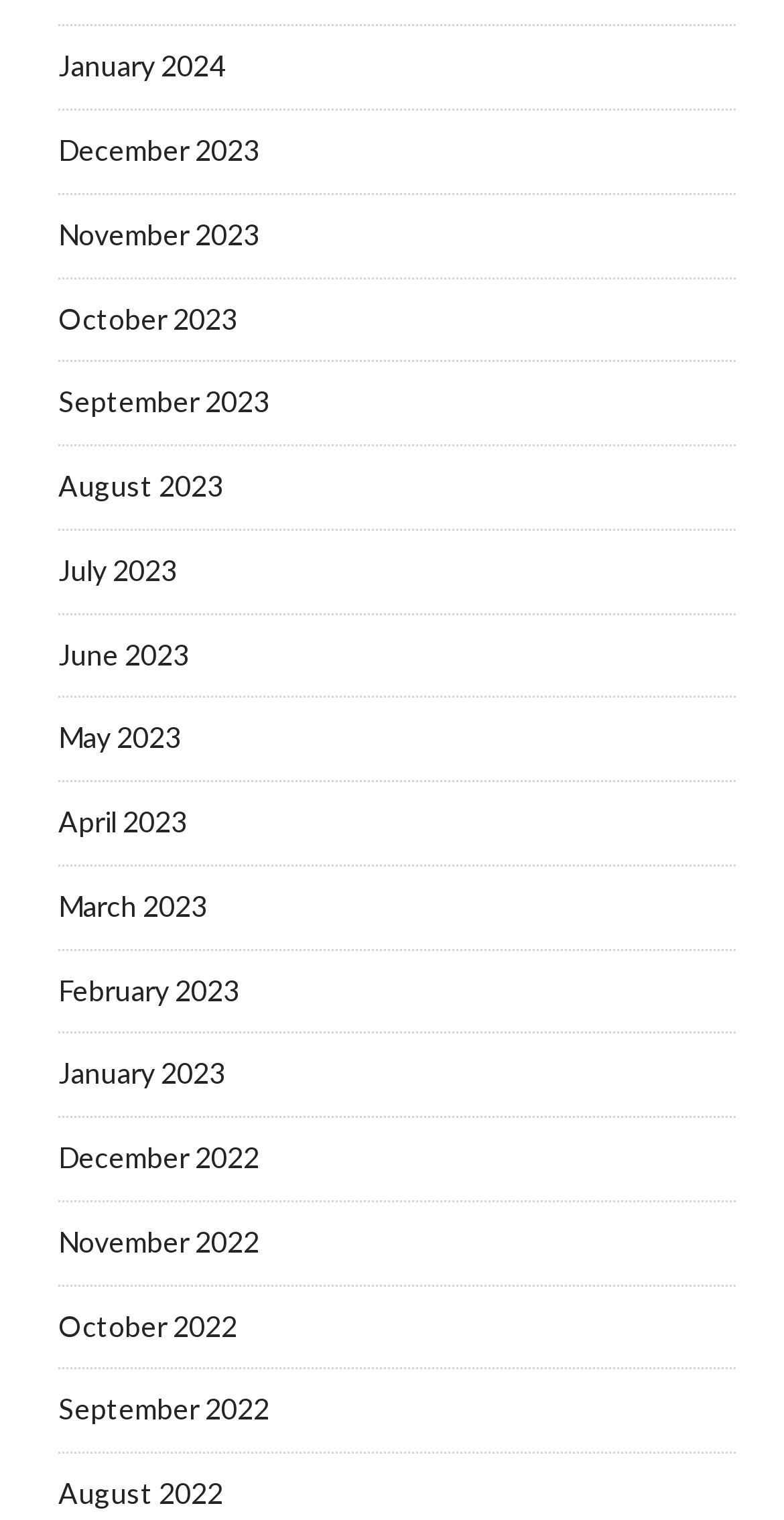Please find the bounding box coordinates of the section that needs to be clicked to achieve this instruction: "check September 2023".

[0.074, 0.253, 0.344, 0.276]